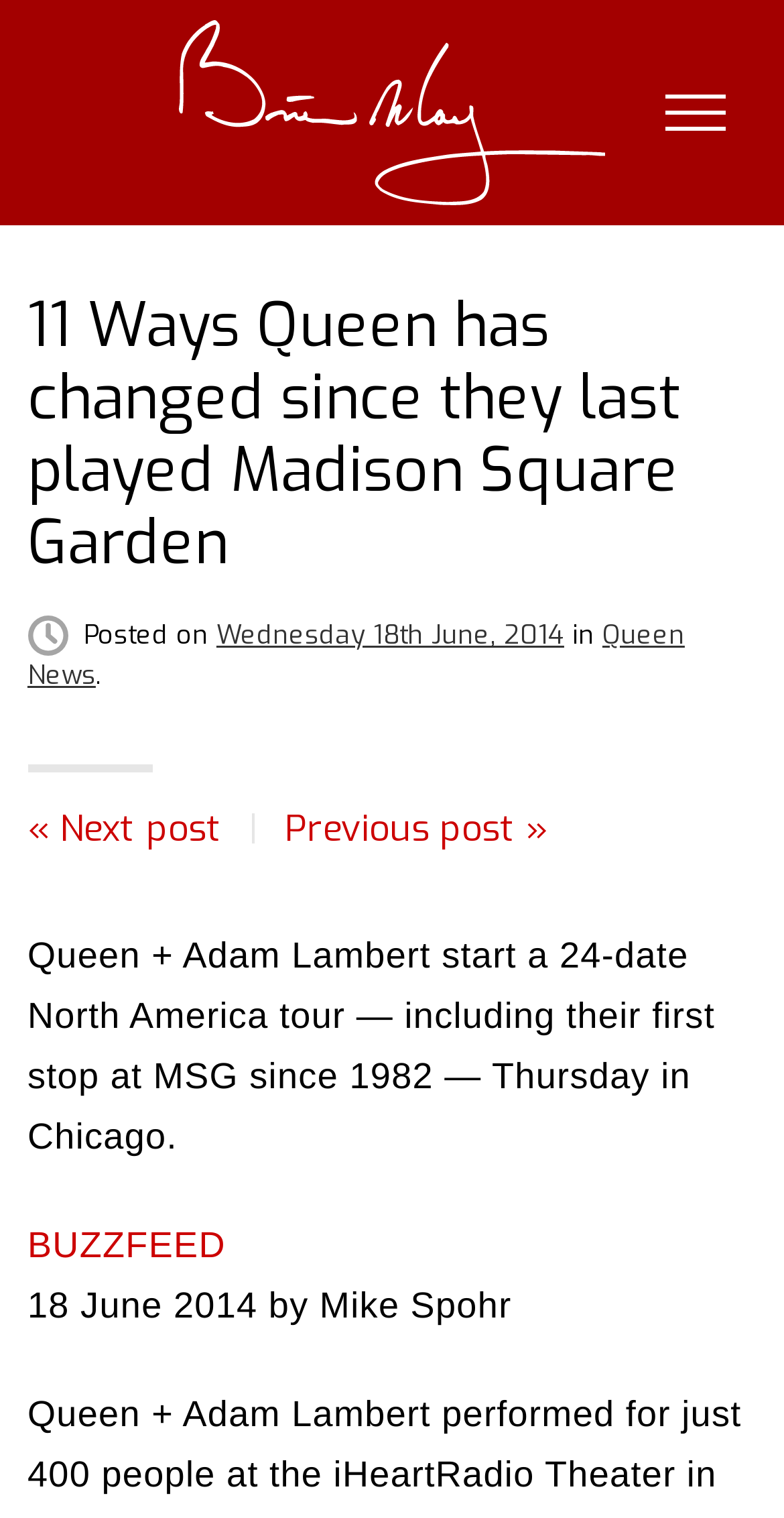Please provide a brief answer to the following inquiry using a single word or phrase:
Who is the author of the latest article?

Mike Spohr